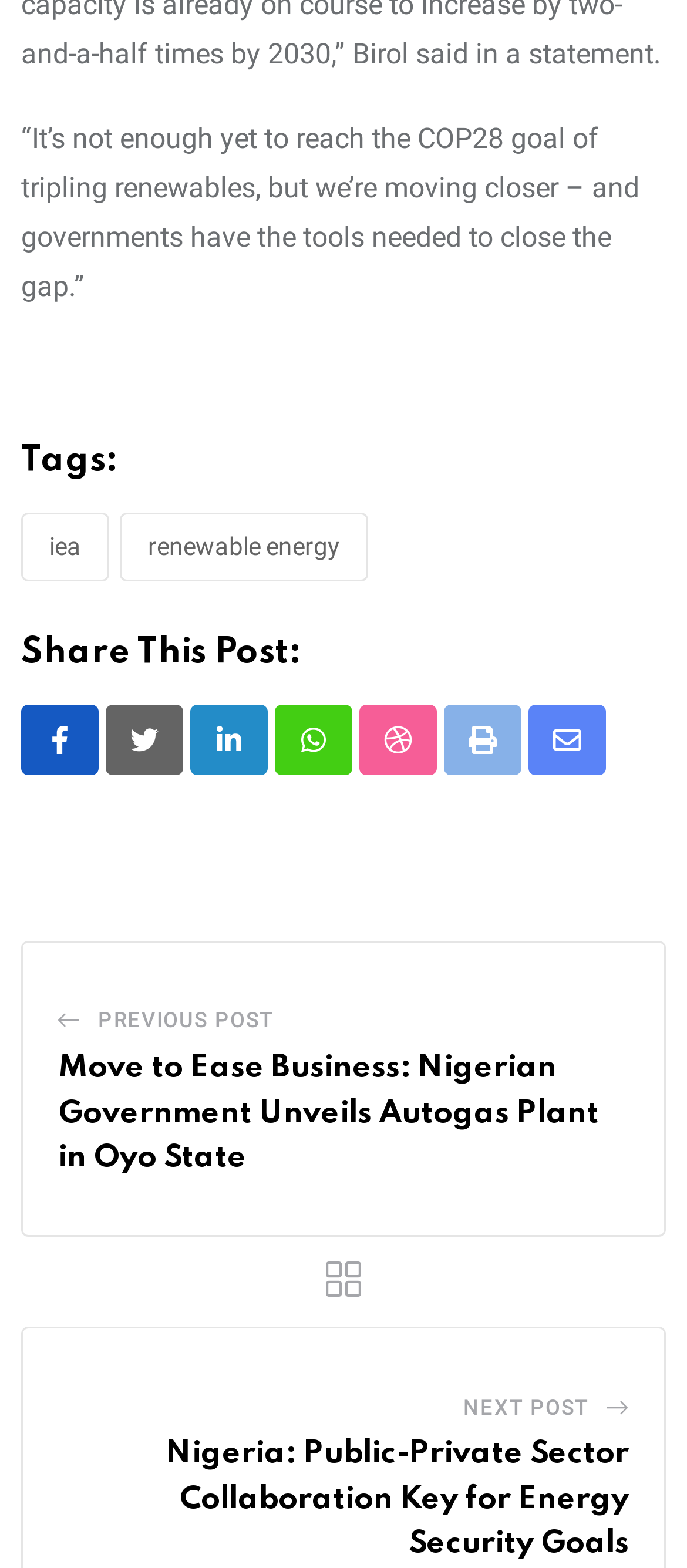From the element description Share via Email, predict the bounding box coordinates of the UI element. The coordinates must be specified in the format (top-left x, top-left y, bottom-right x, bottom-right y) and should be within the 0 to 1 range.

[0.769, 0.45, 0.882, 0.495]